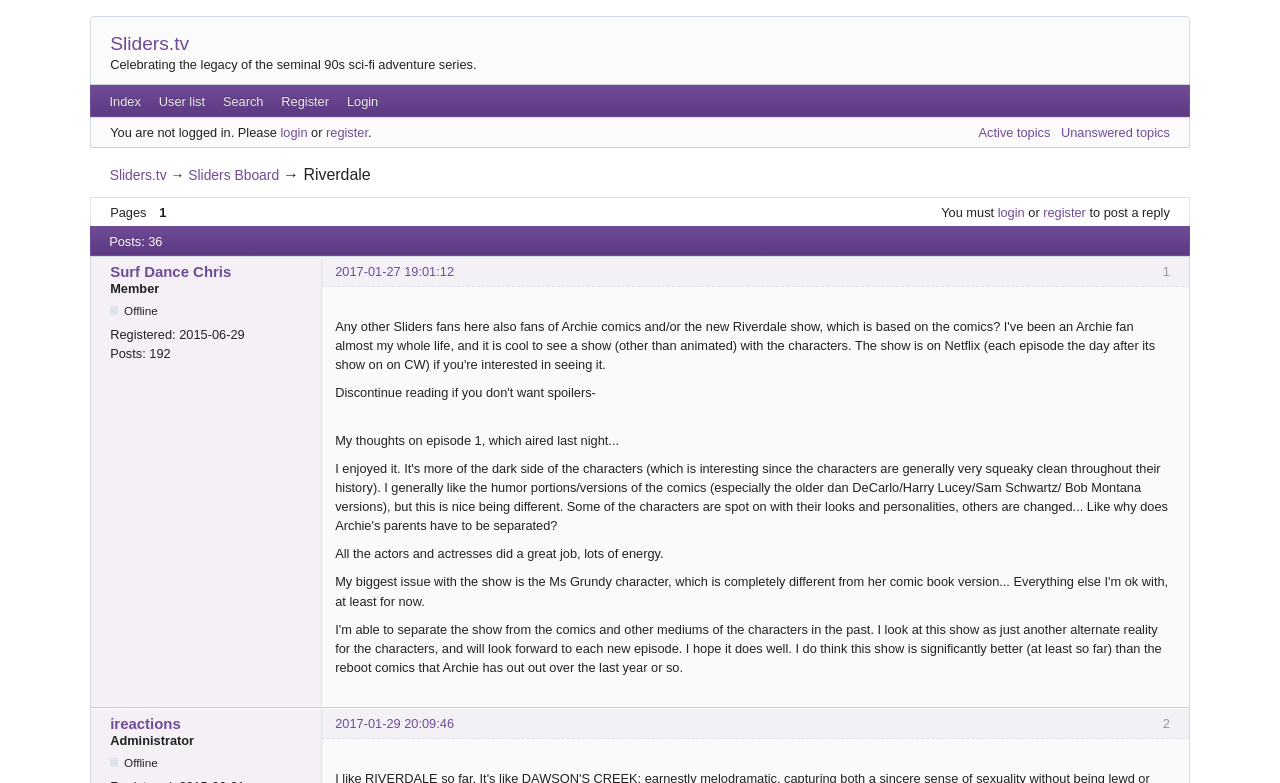Using the given description, provide the bounding box coordinates formatted as (top-left x, top-left y, bottom-right x, bottom-right y), with all values being floating point numbers between 0 and 1. Description: hide

None